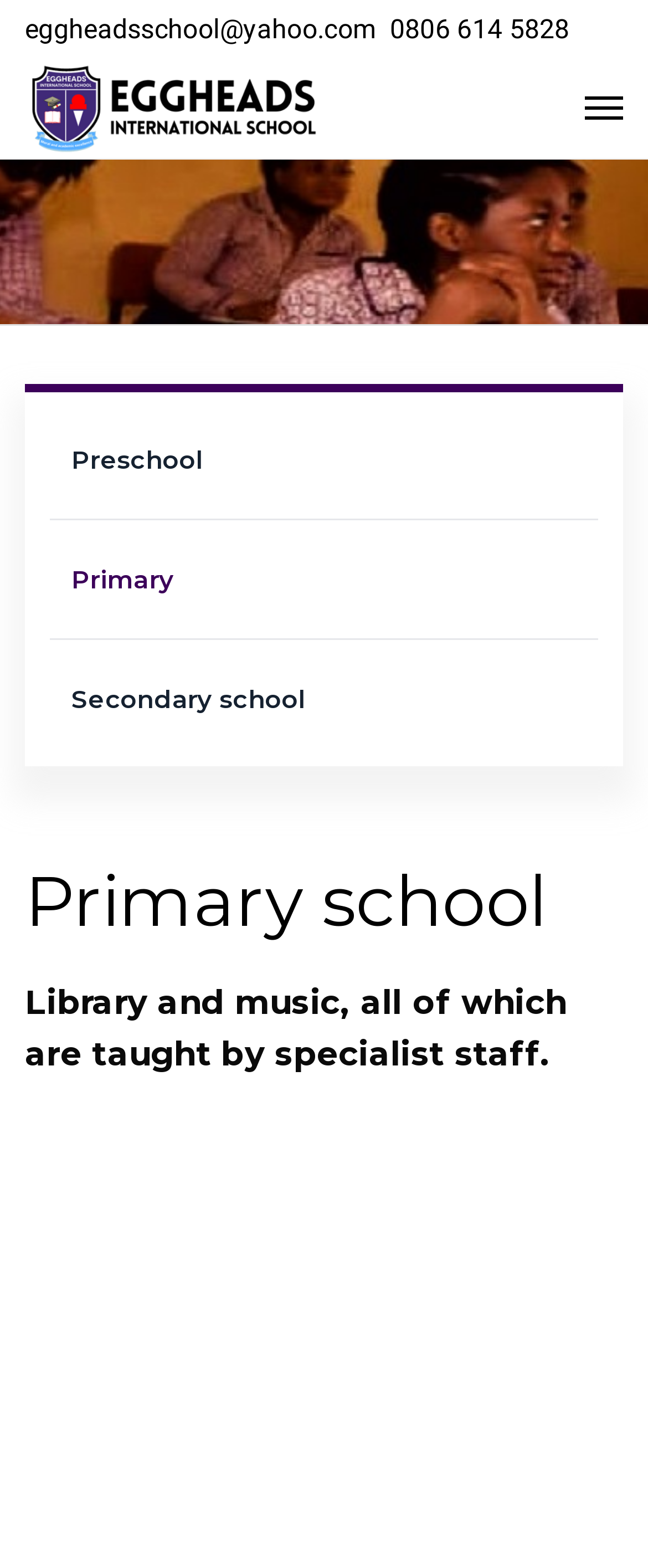What subjects are taught by specialist staff?
Answer the question with a single word or phrase derived from the image.

Library and music